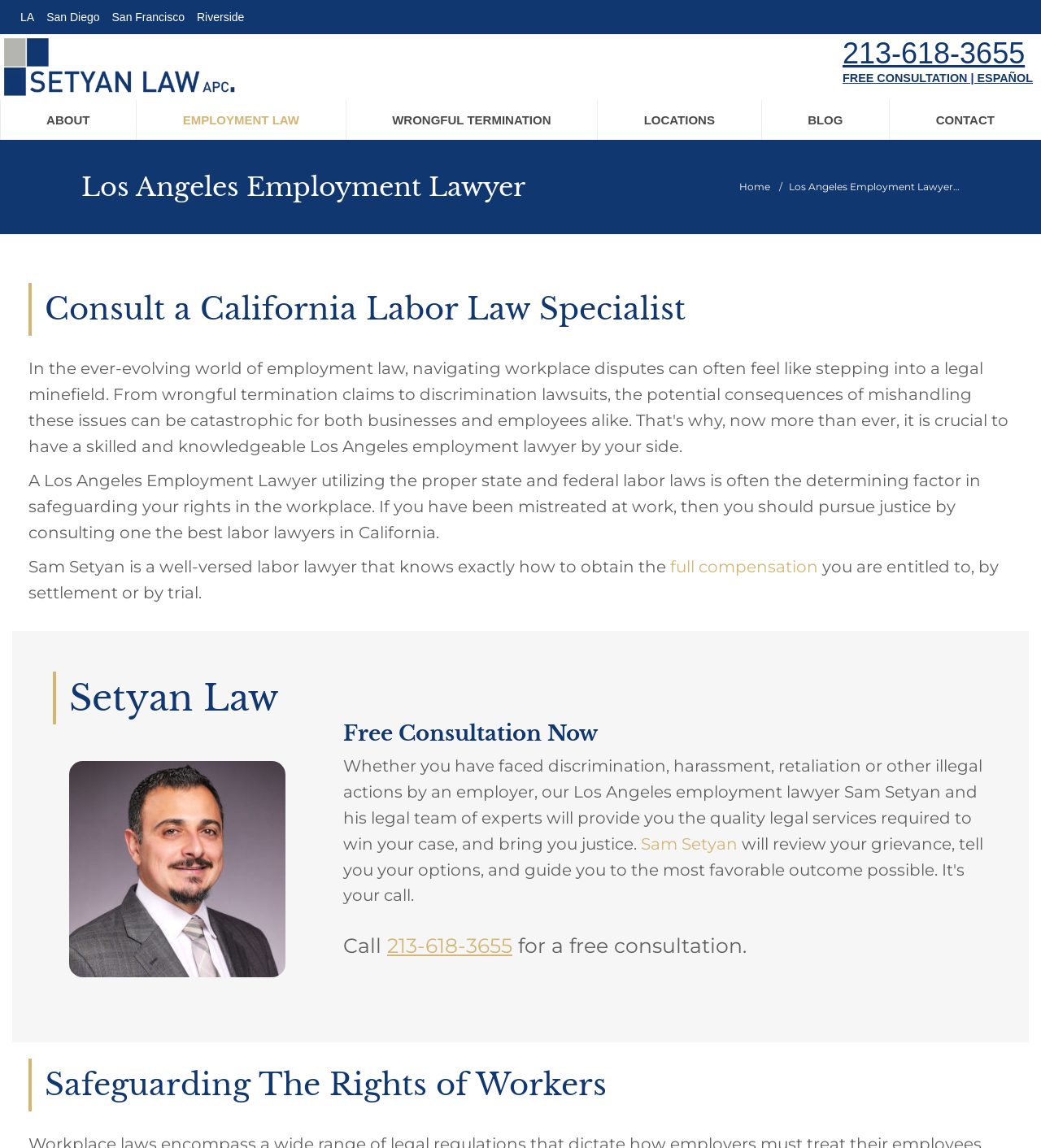Using the details in the image, give a detailed response to the question below:
What is the name of the law firm?

I found the name of the law firm by looking at the top-left corner of the webpage, where I saw an image with the text 'Setyan Law' next to it. This suggests that Setyan Law is the name of the law firm.